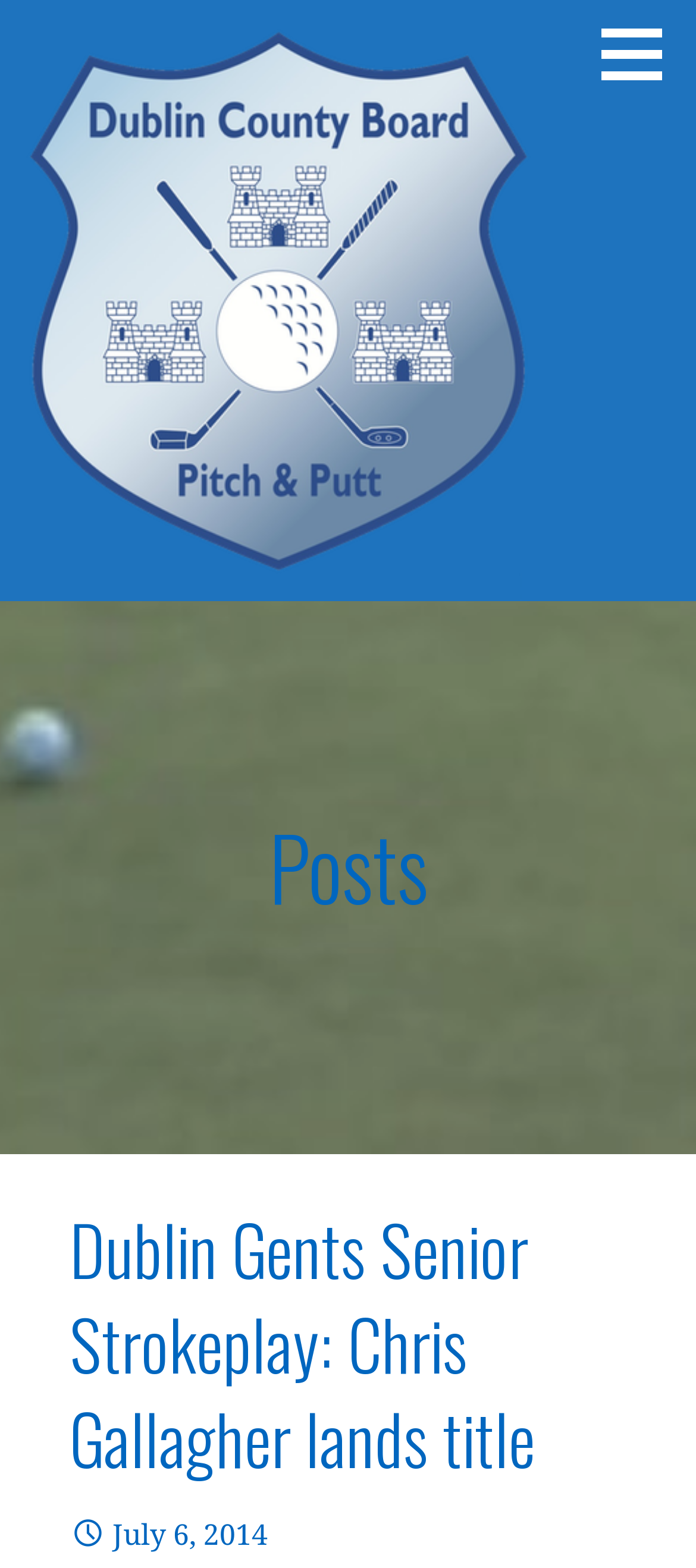Offer a comprehensive description of the webpage’s content and structure.

The webpage is about the Dublin Pitch & Putt County Board, specifically the Dublin Gents Senior Strokeplay event where Chris Gallagher won the title. 

At the top right corner, there is a button. Below it, on the left side, there is a link to the Dublin Pitch & Putt County Board, accompanied by an image of the same name. 

Below the image, there is a link with the text "DUBLIN PITCH & PUTT COUNTY BOARD" and a static text "pitch and putt" to its left. 

Further down, there is a heading "Posts" that spans most of the width of the page. Underneath it, there is a header with the title of the event "Dublin Gents Senior Strokeplay: Chris Gallagher lands title". 

To the right of the header, there is a static text "July 6, 2014", which is likely the date of the event.